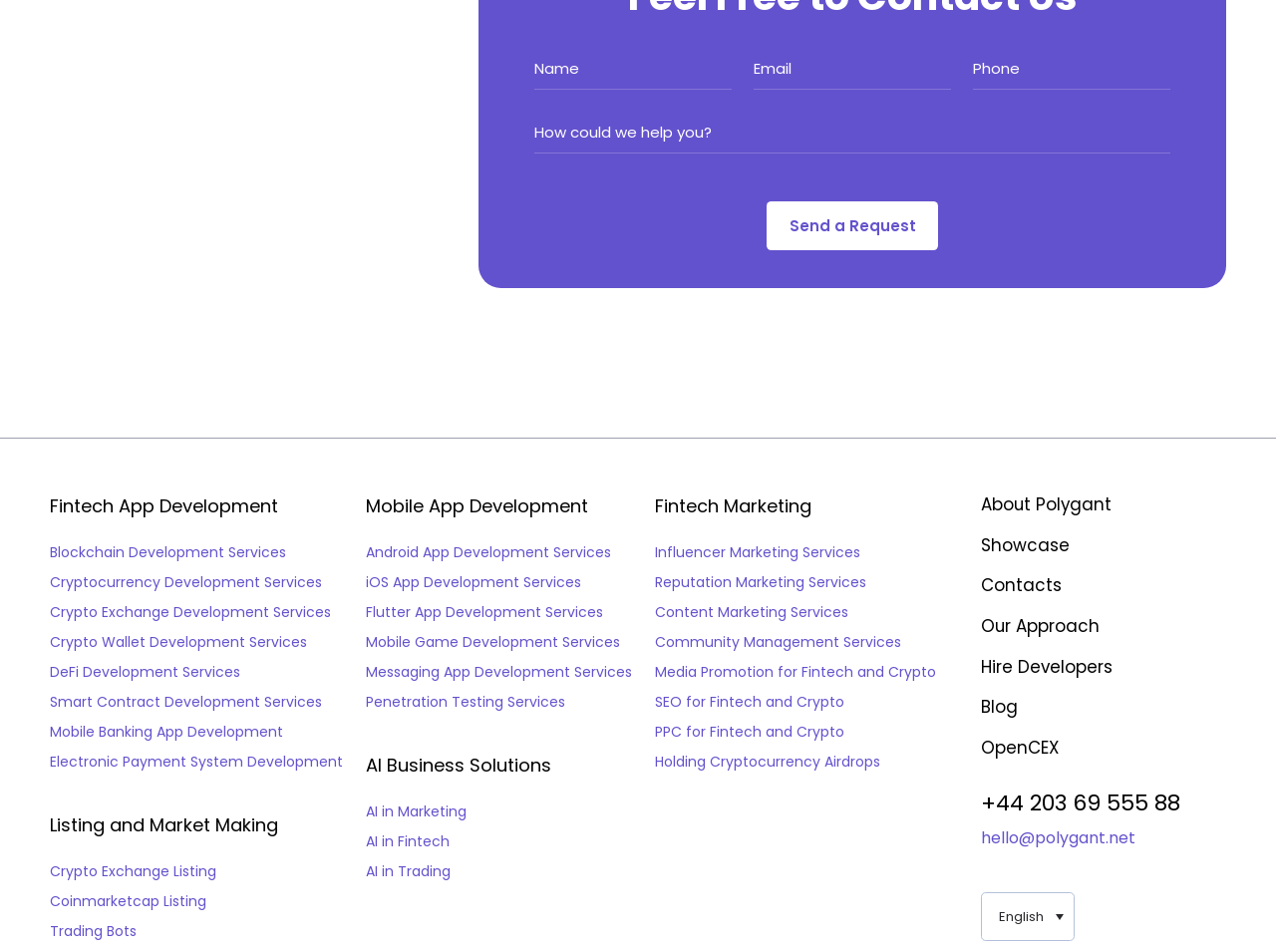Determine the bounding box coordinates of the clickable element to complete this instruction: "Fill in the name field". Provide the coordinates in the format of four float numbers between 0 and 1, [left, top, right, bottom].

[0.419, 0.051, 0.573, 0.094]